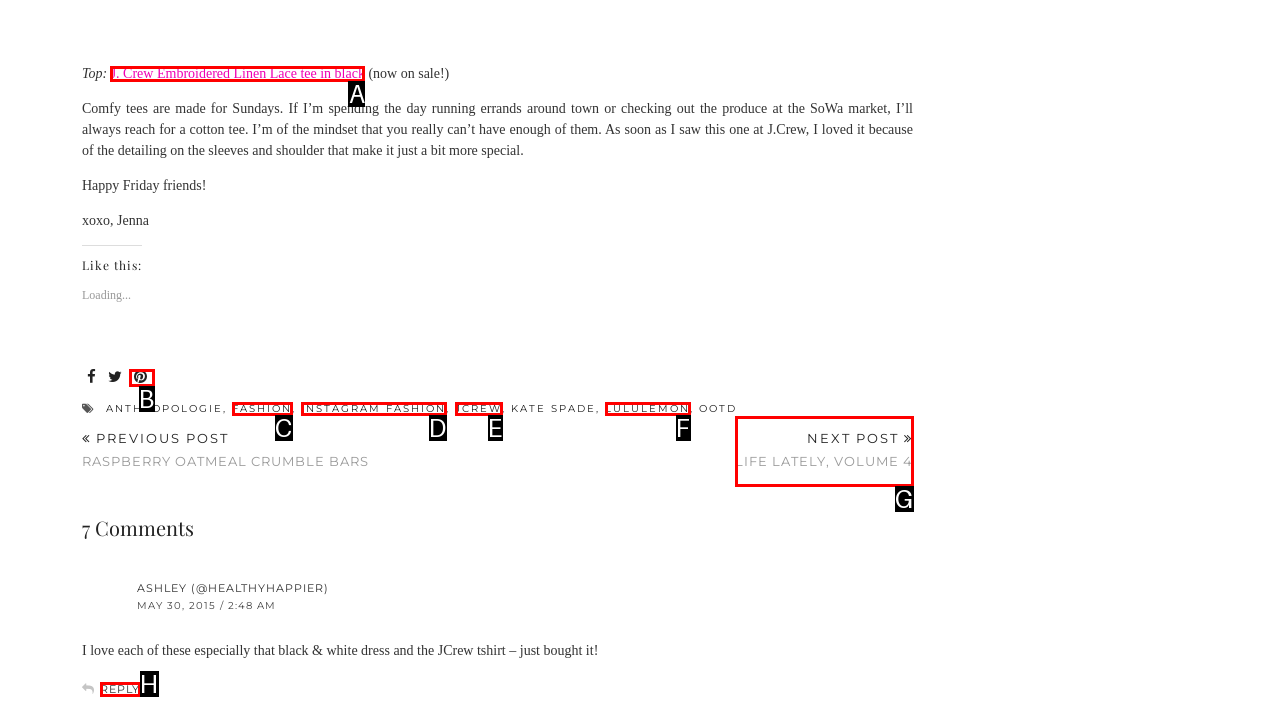From the options presented, which lettered element matches this description: instagram fashion
Reply solely with the letter of the matching option.

D